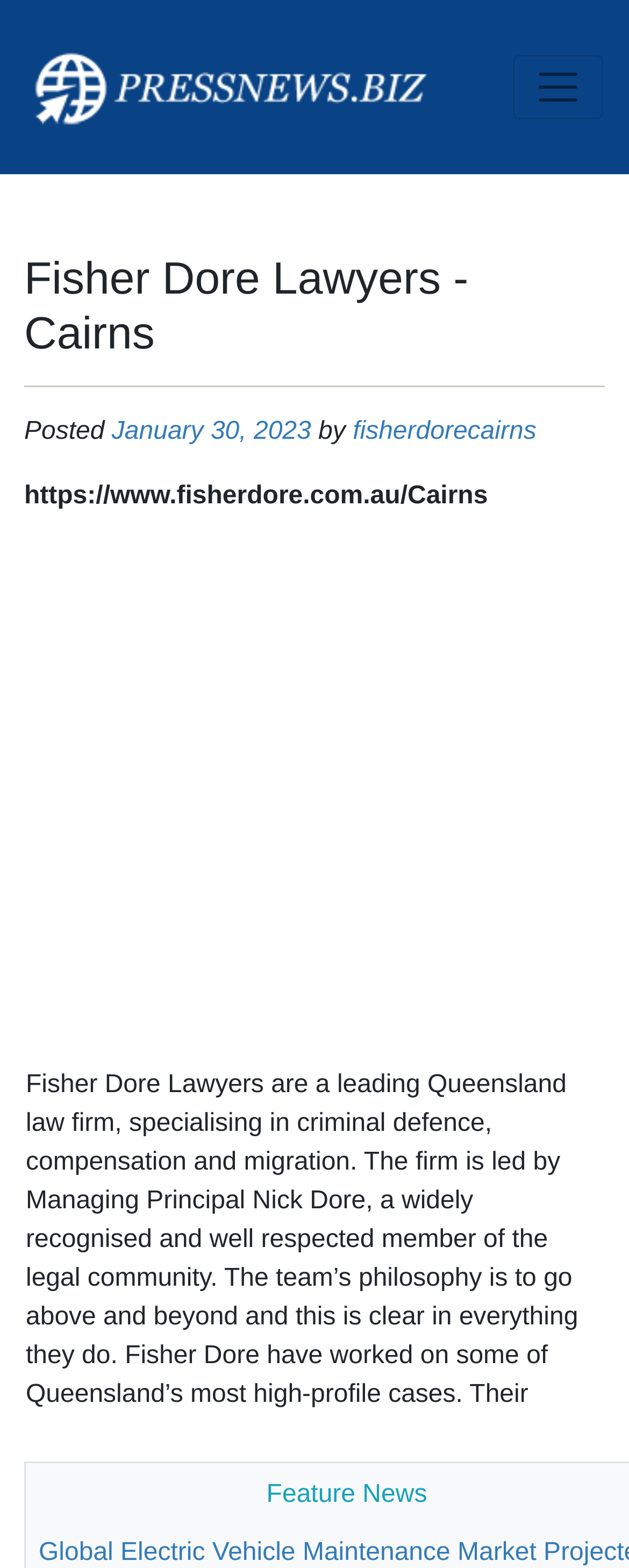When was the post published?
Answer the question with a detailed explanation, including all necessary information.

The publication date of the post can be found by examining the link element 'January 30, 2023' which is located below the 'Posted' text.